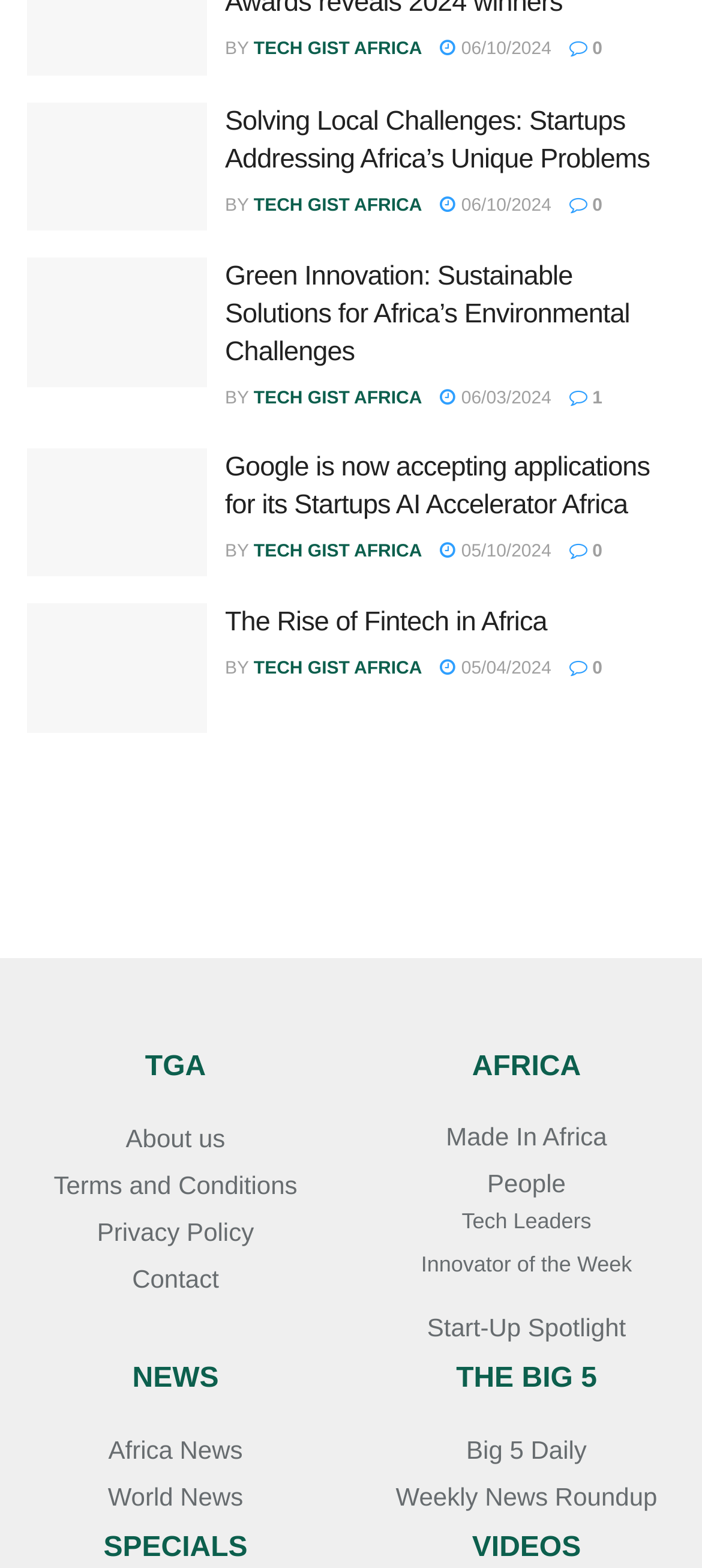What is the category of the section with the heading 'AFRICA'?
Based on the visual content, answer with a single word or a brief phrase.

News